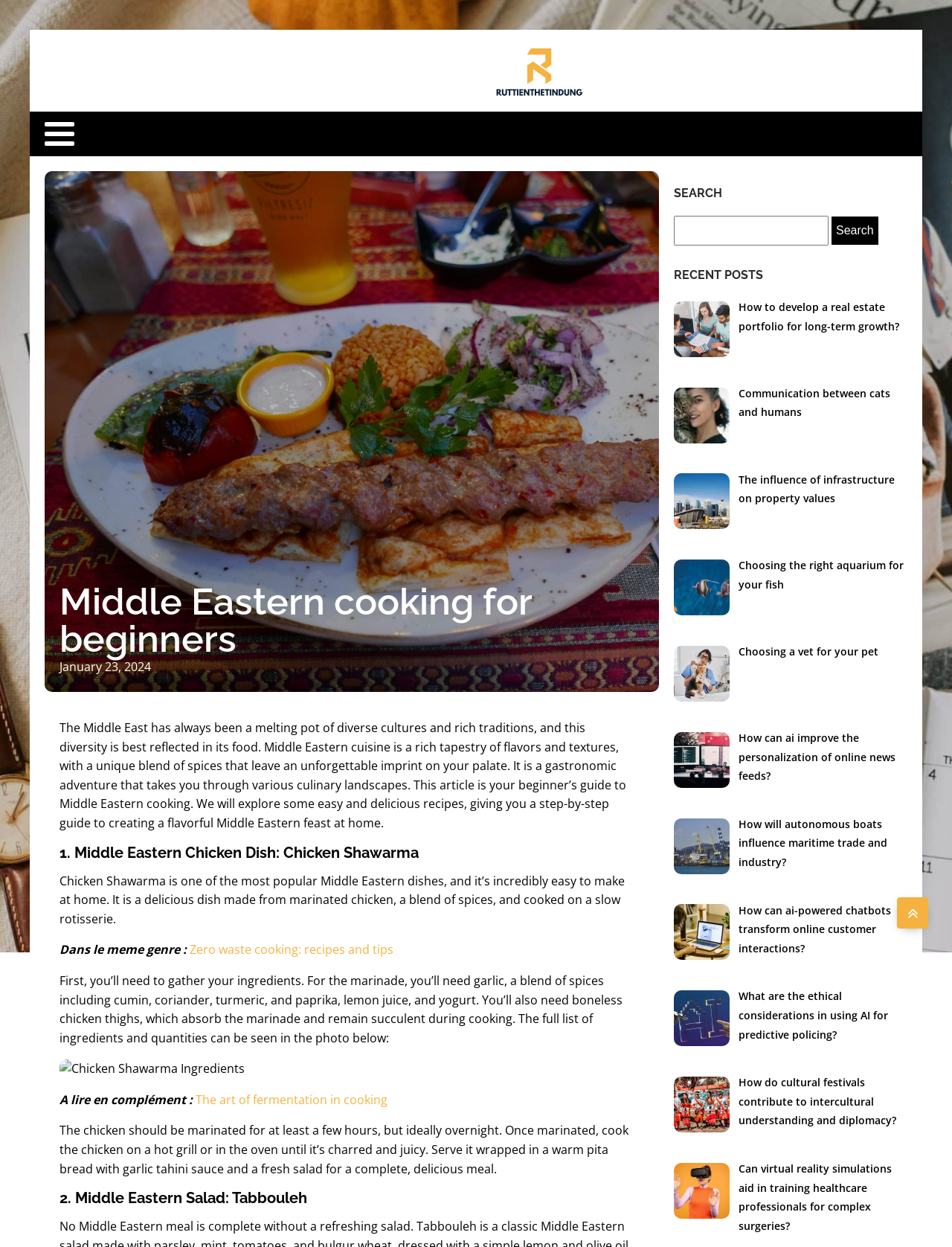Identify the bounding box coordinates necessary to click and complete the given instruction: "Explore career opportunities".

None